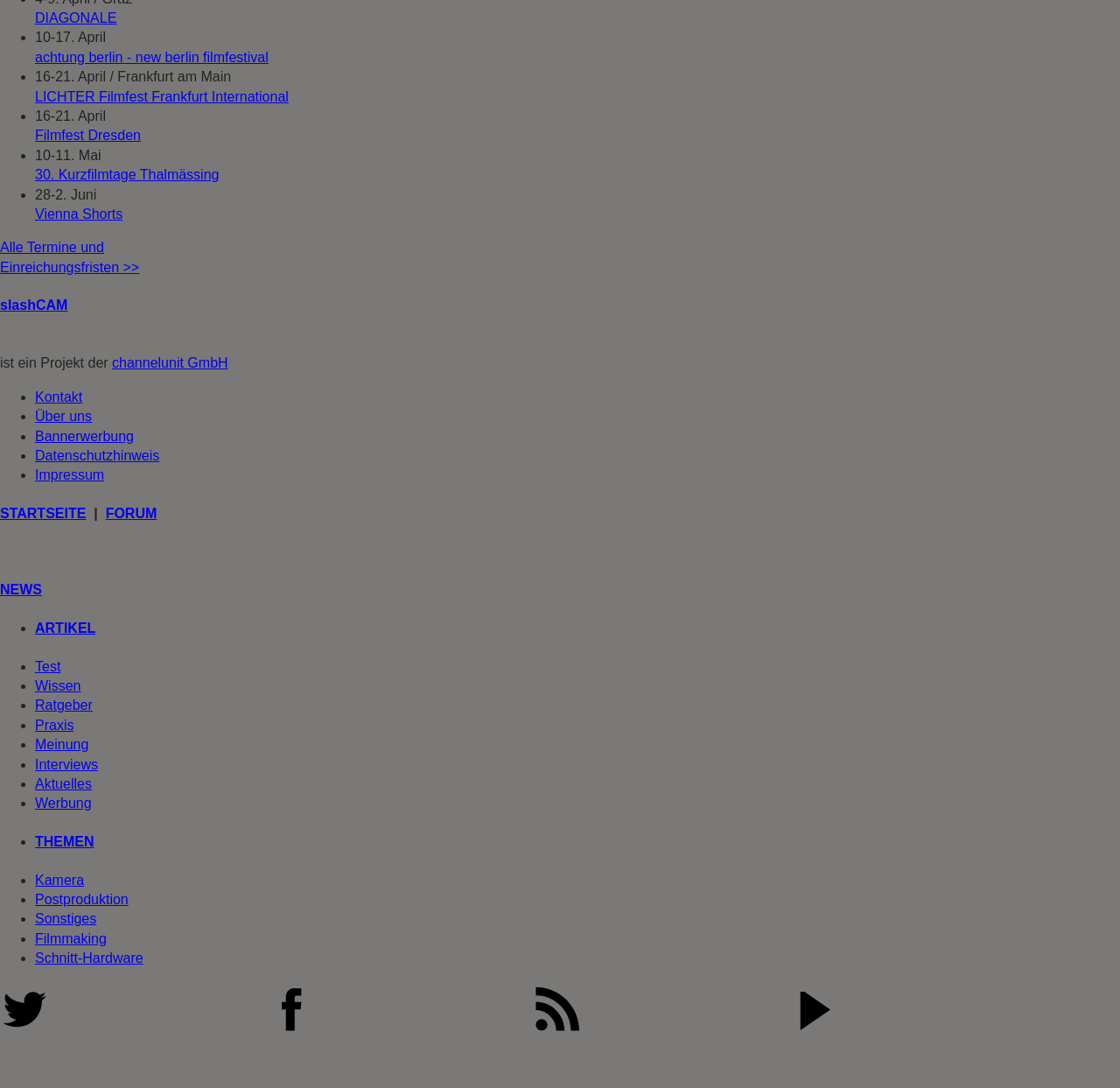Refer to the image and provide a thorough answer to this question:
What is the name of the film festival?

The answer can be found by looking at the link element with the text 'achtung berlin - new berlin filmfestival' which is a film festival name.